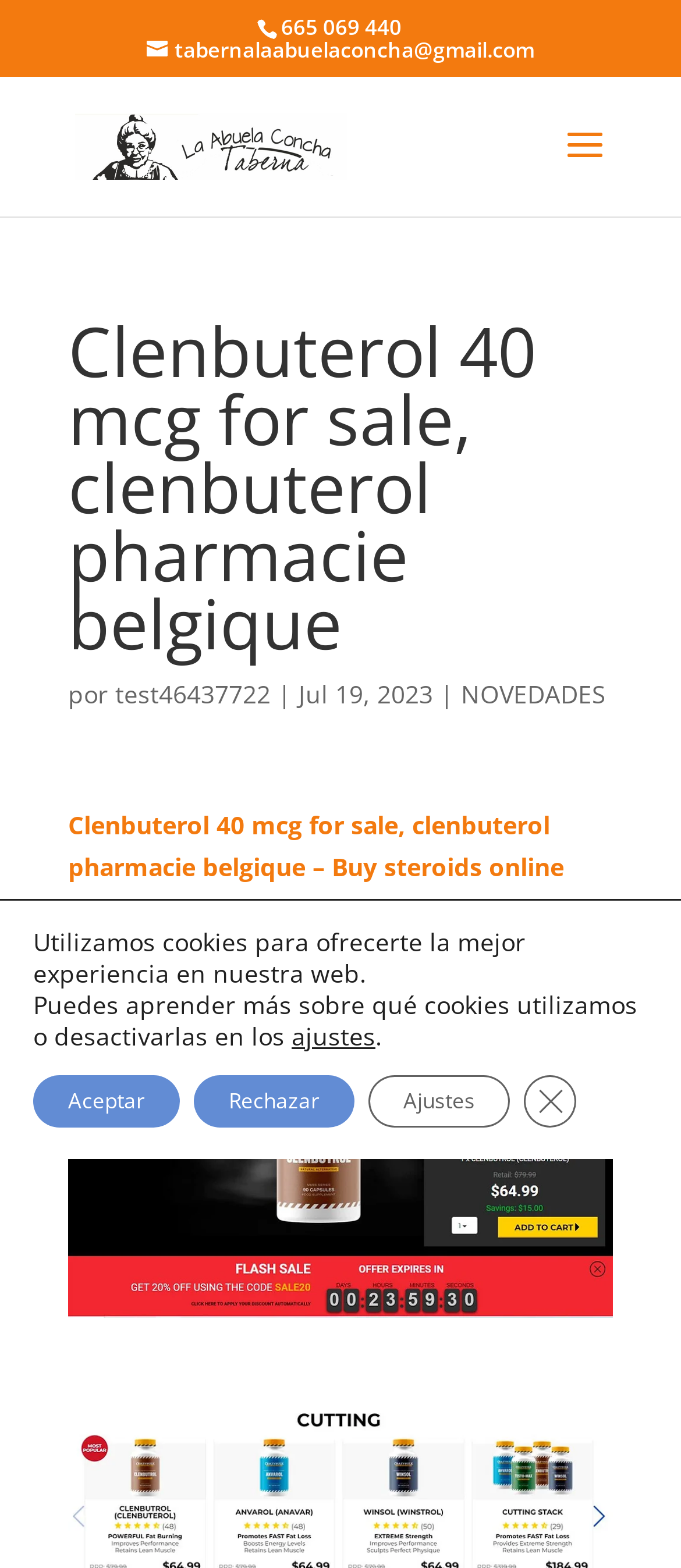Pinpoint the bounding box coordinates of the clickable element to carry out the following instruction: "Check the post details."

None